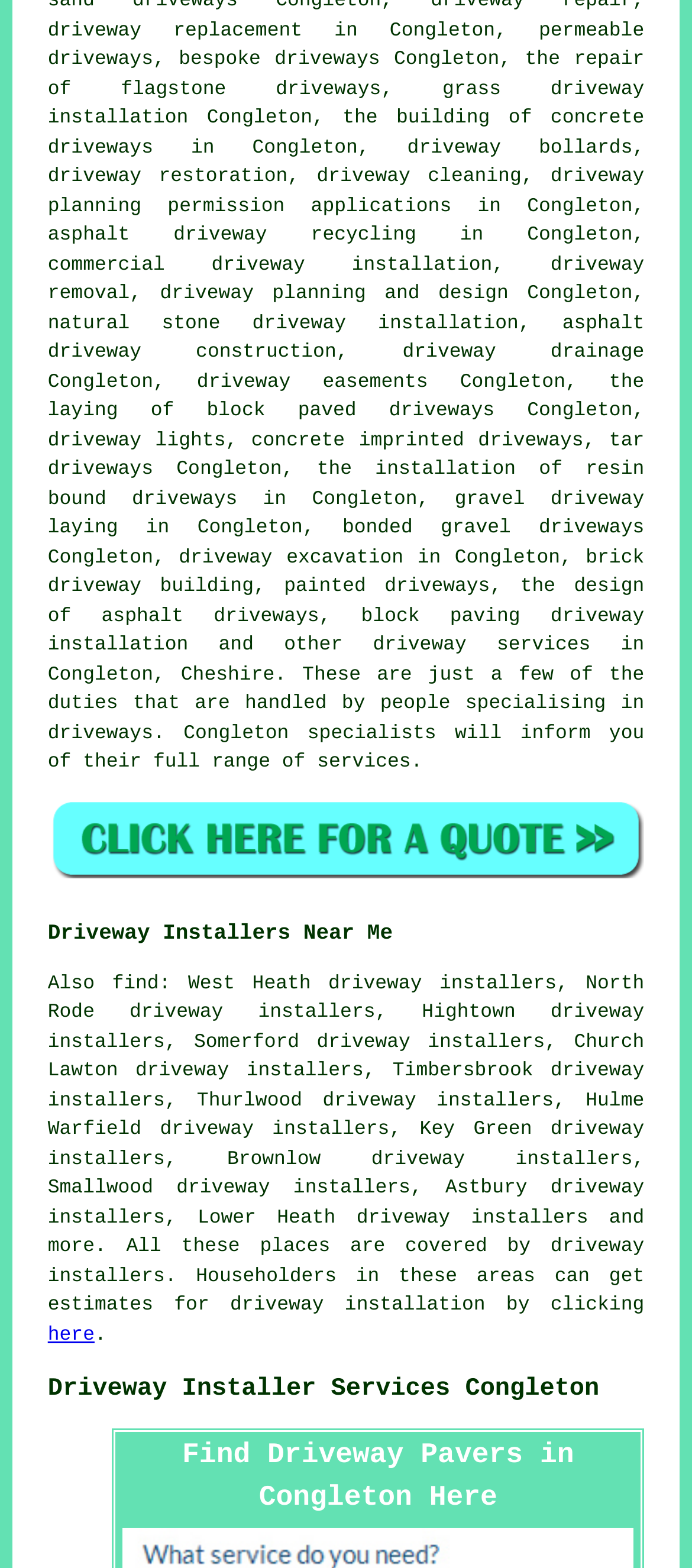Please pinpoint the bounding box coordinates for the region I should click to adhere to this instruction: "Click on find link".

[0.162, 0.621, 0.23, 0.635]